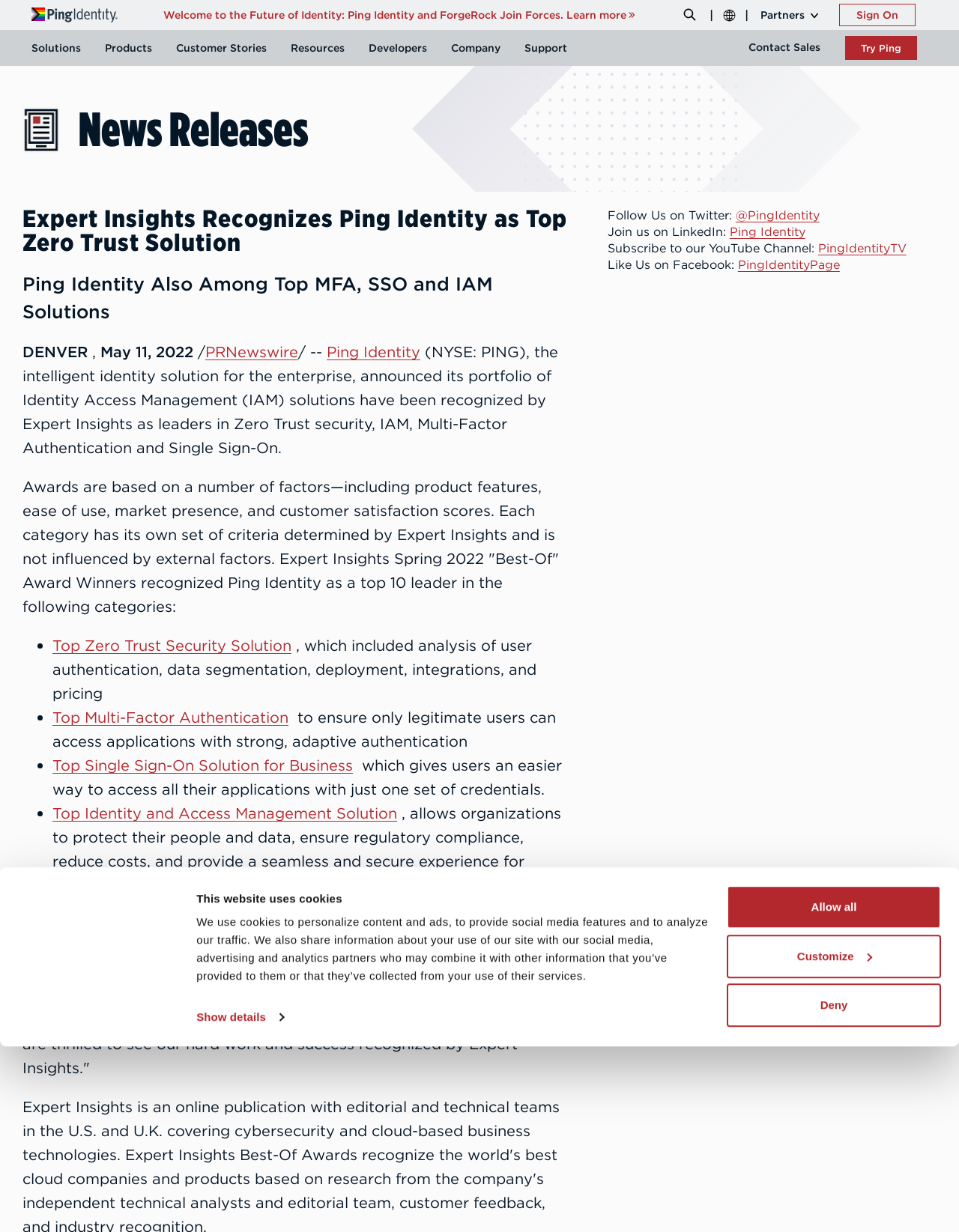What is the purpose of the Identity Access Management solutions?
Please answer the question with as much detail as possible using the screenshot.

The purpose of the Identity Access Management solutions is mentioned in the text as allowing organizations 'to protect their people and data, ensure regulatory compliance, reduce costs, and provide a seamless and secure experience for users'.